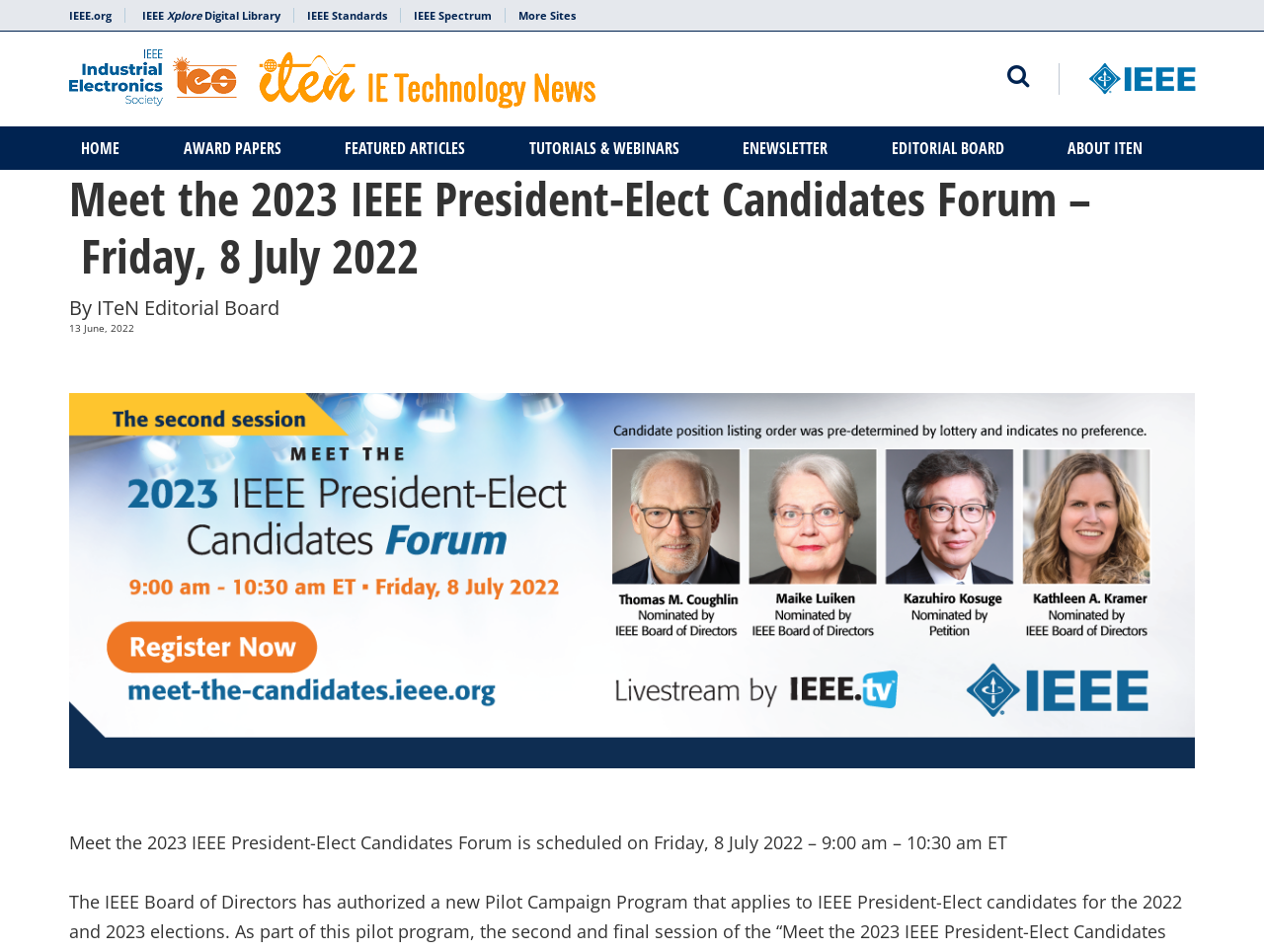What is the time zone of the scheduled forum?
Based on the image, answer the question with as much detail as possible.

The time zone of the scheduled forum can be determined by reading the text 'Meet the 2023 IEEE President-Elect Candidates Forum is scheduled on Friday, 8 July 2022 – 9:00 am – 10:30 am ET' which indicates that the forum is scheduled to take place in the Eastern Time (ET) zone.